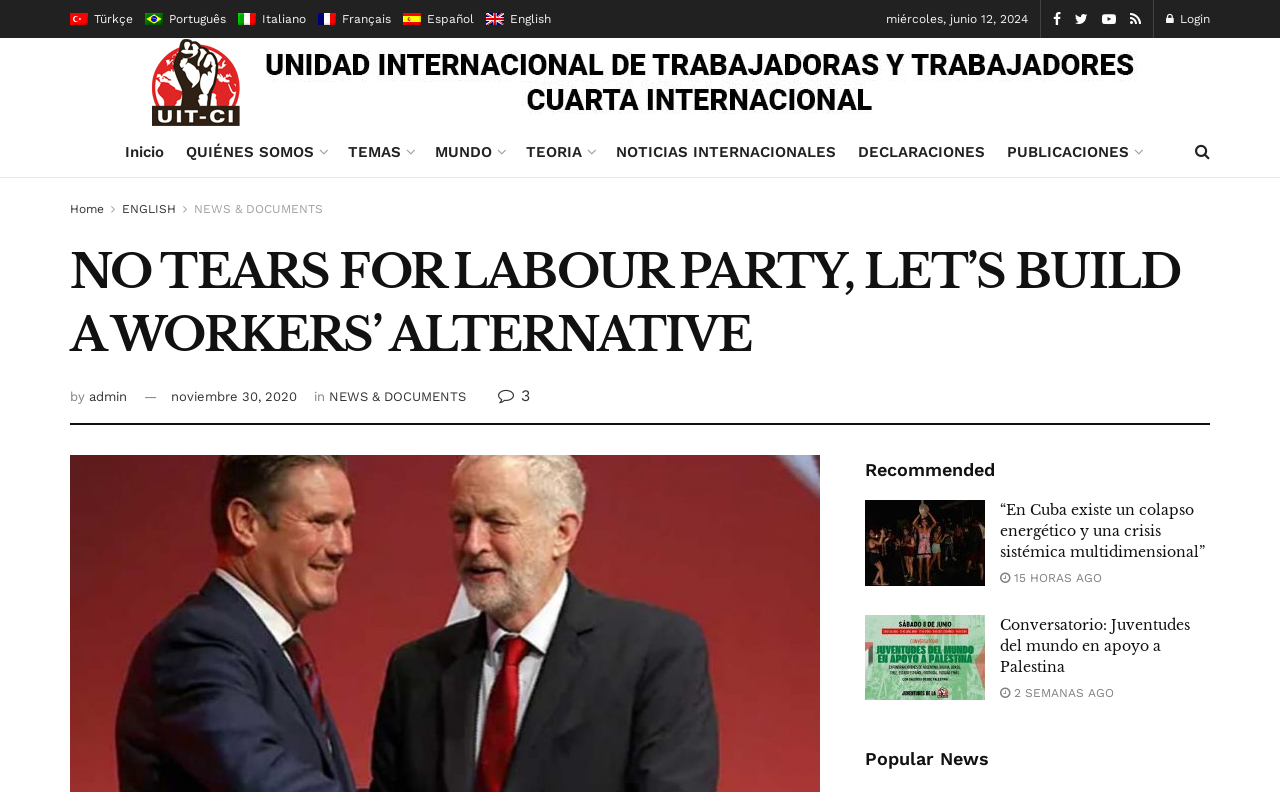Please locate the clickable area by providing the bounding box coordinates to follow this instruction: "Switch to English".

[0.38, 0.015, 0.43, 0.033]